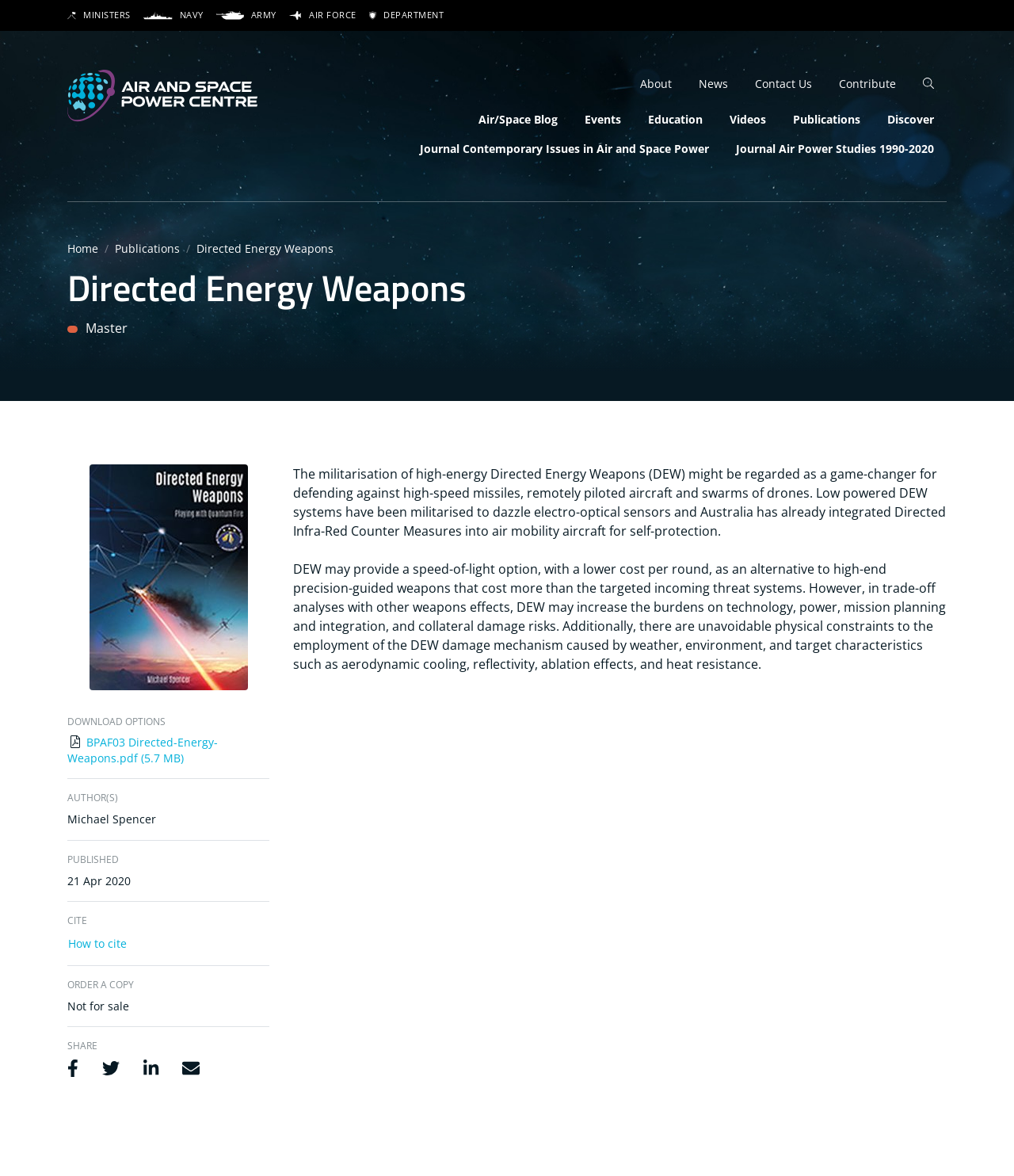Please locate the bounding box coordinates of the element that should be clicked to achieve the given instruction: "Go to the Air and Space Power Centre homepage".

[0.066, 0.058, 0.255, 0.138]